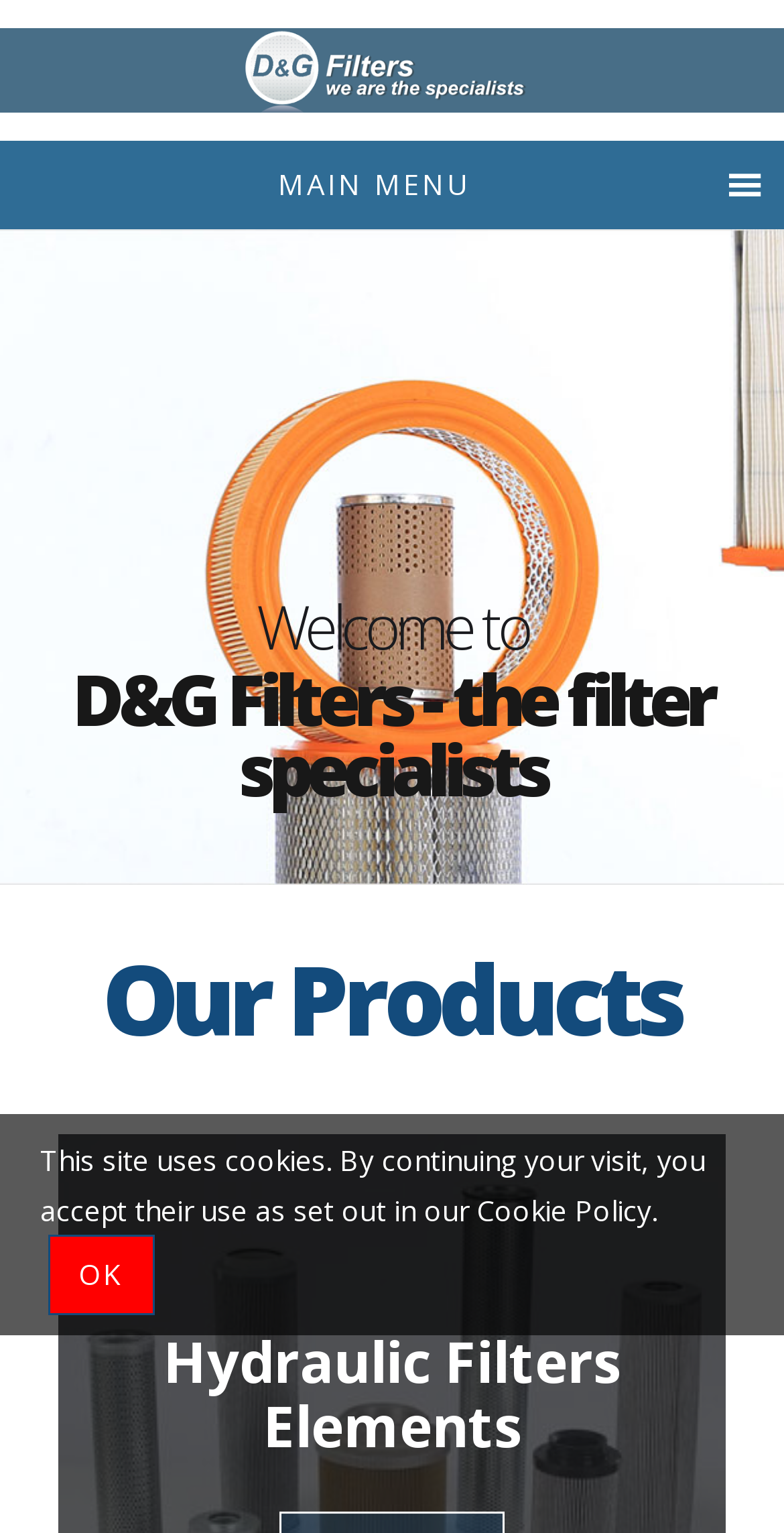What is the company name?
Please provide a detailed and comprehensive answer to the question.

I found the company name 'D&G Filters' in the heading 'Welcome to D&G Filters - the filter specialists', which suggests that it is the company name.